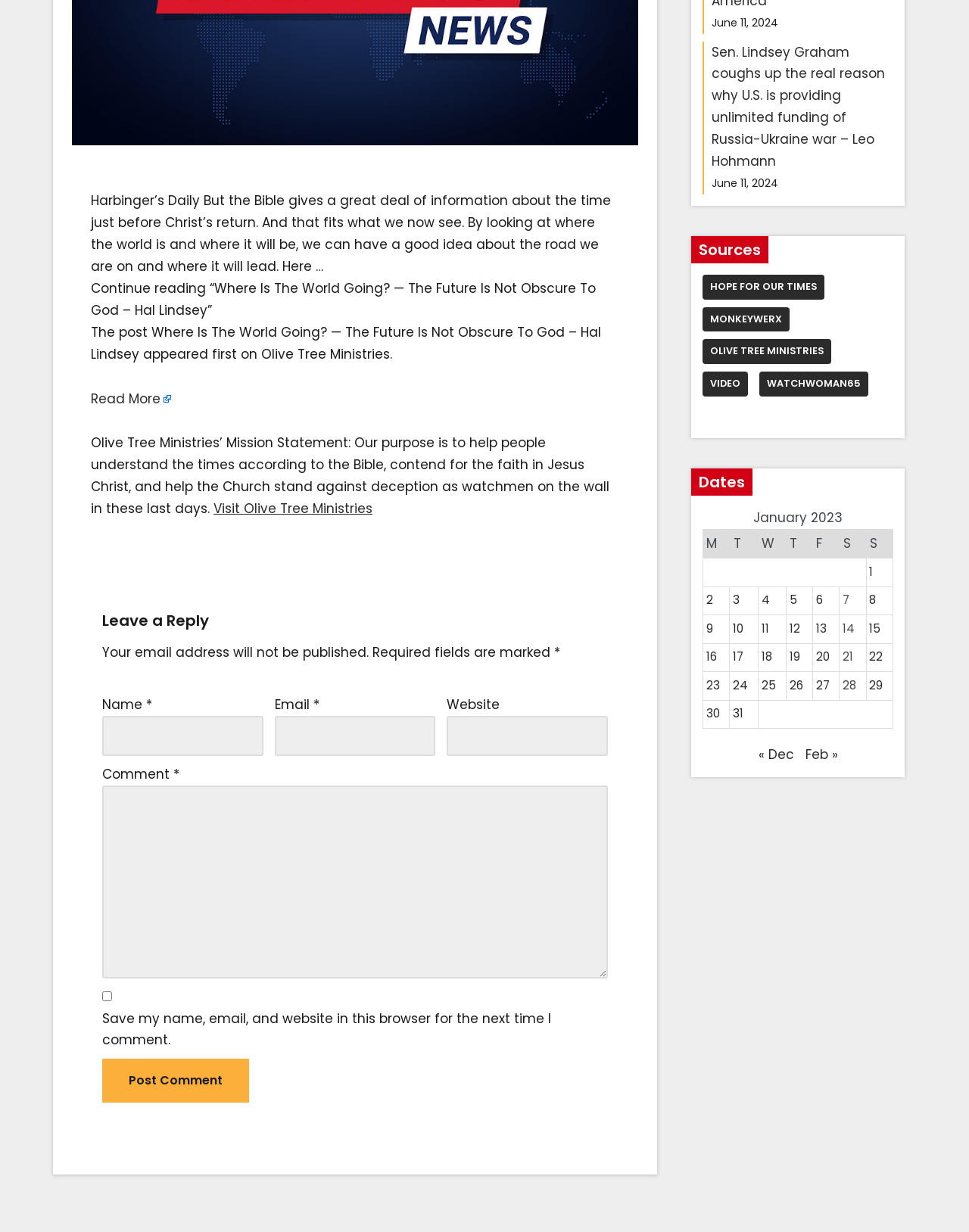Find the bounding box coordinates for the UI element whose description is: "PRIVACY POLICY". The coordinates should be four float numbers between 0 and 1, in the format [left, top, right, bottom].

None